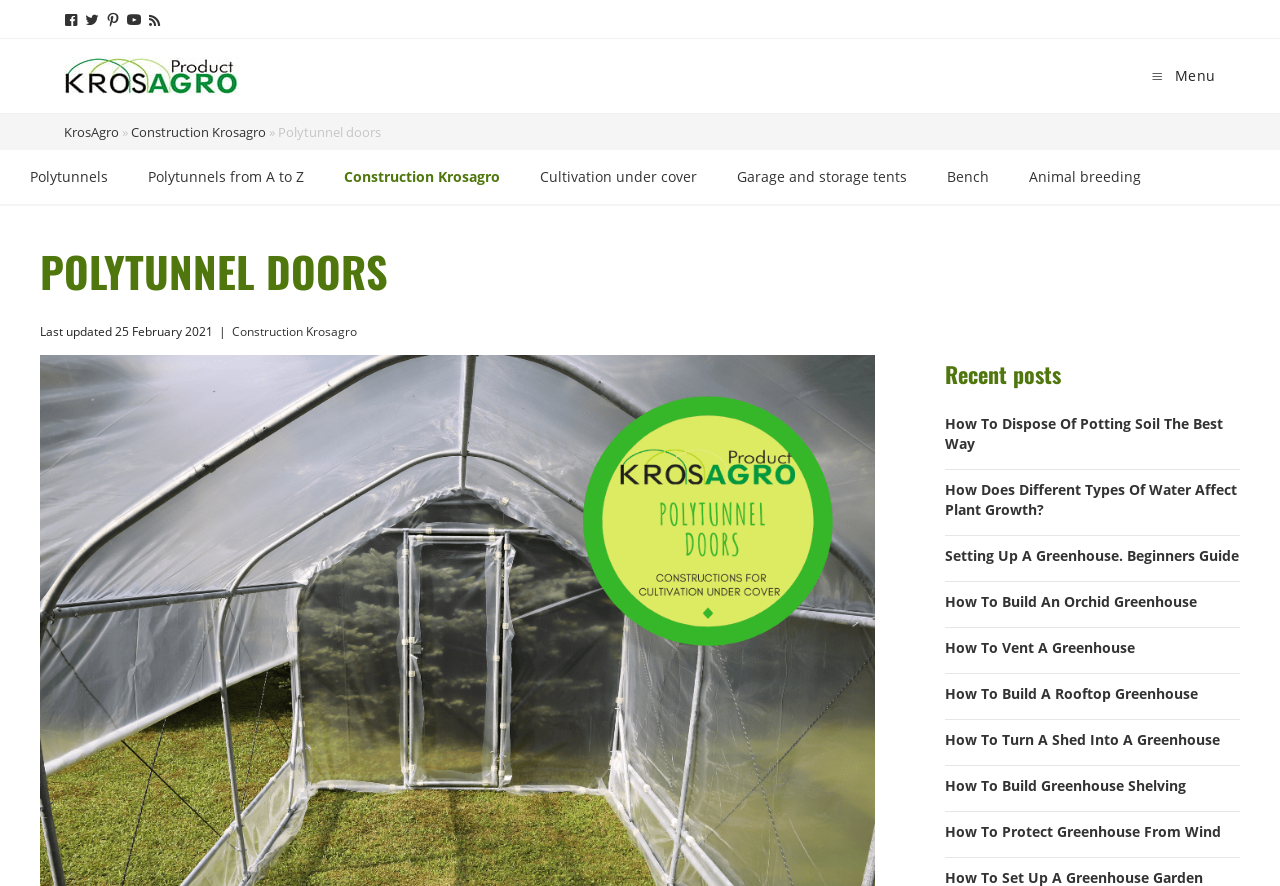Indicate the bounding box coordinates of the element that must be clicked to execute the instruction: "Click on the KrosAgro logo". The coordinates should be given as four float numbers between 0 and 1, i.e., [left, top, right, bottom].

[0.05, 0.064, 0.187, 0.107]